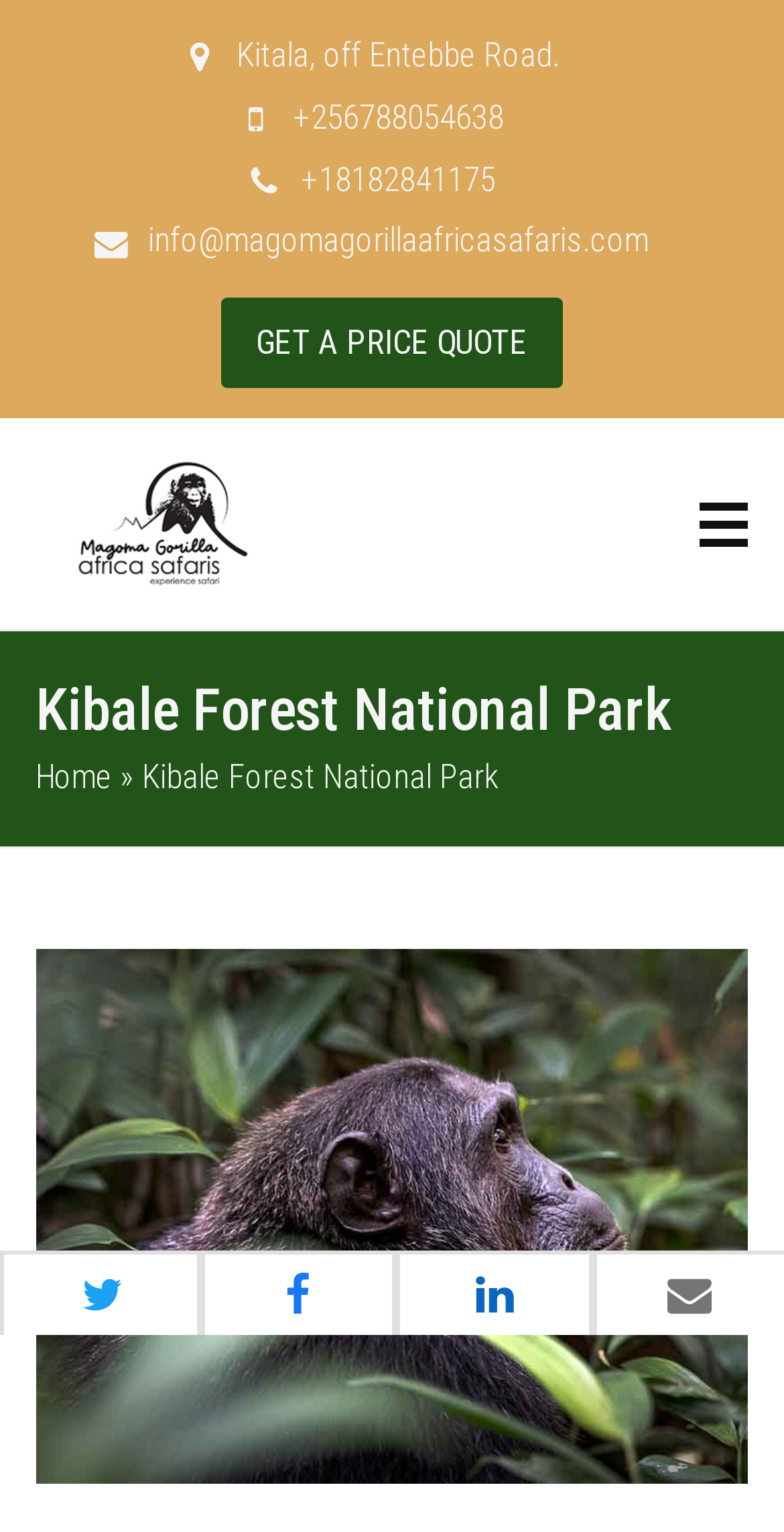Identify the first-level heading on the webpage and generate its text content.

Kibale Forest National Park